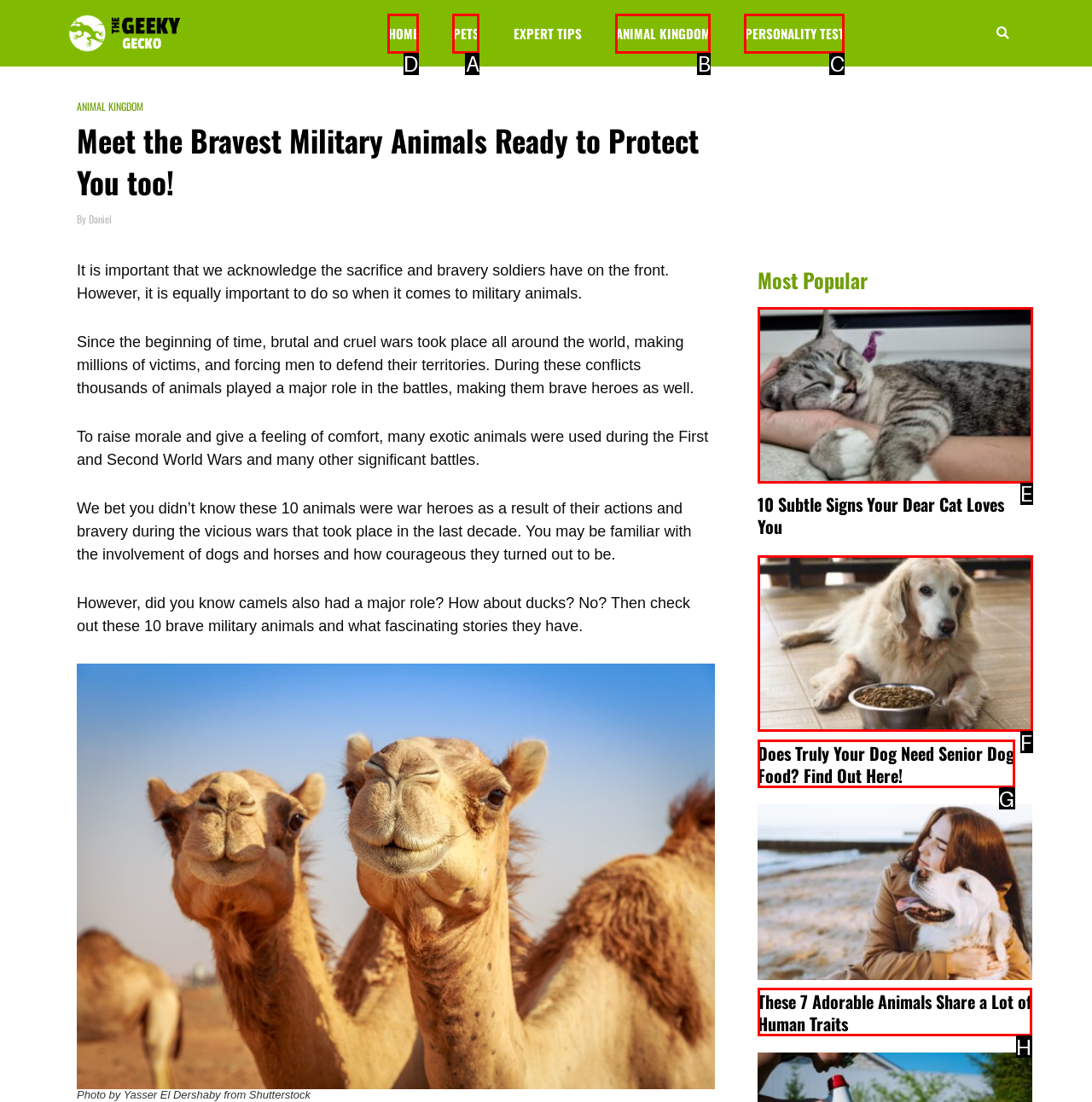Which option should I select to accomplish the task: Click on the 'HOME' link? Respond with the corresponding letter from the given choices.

D